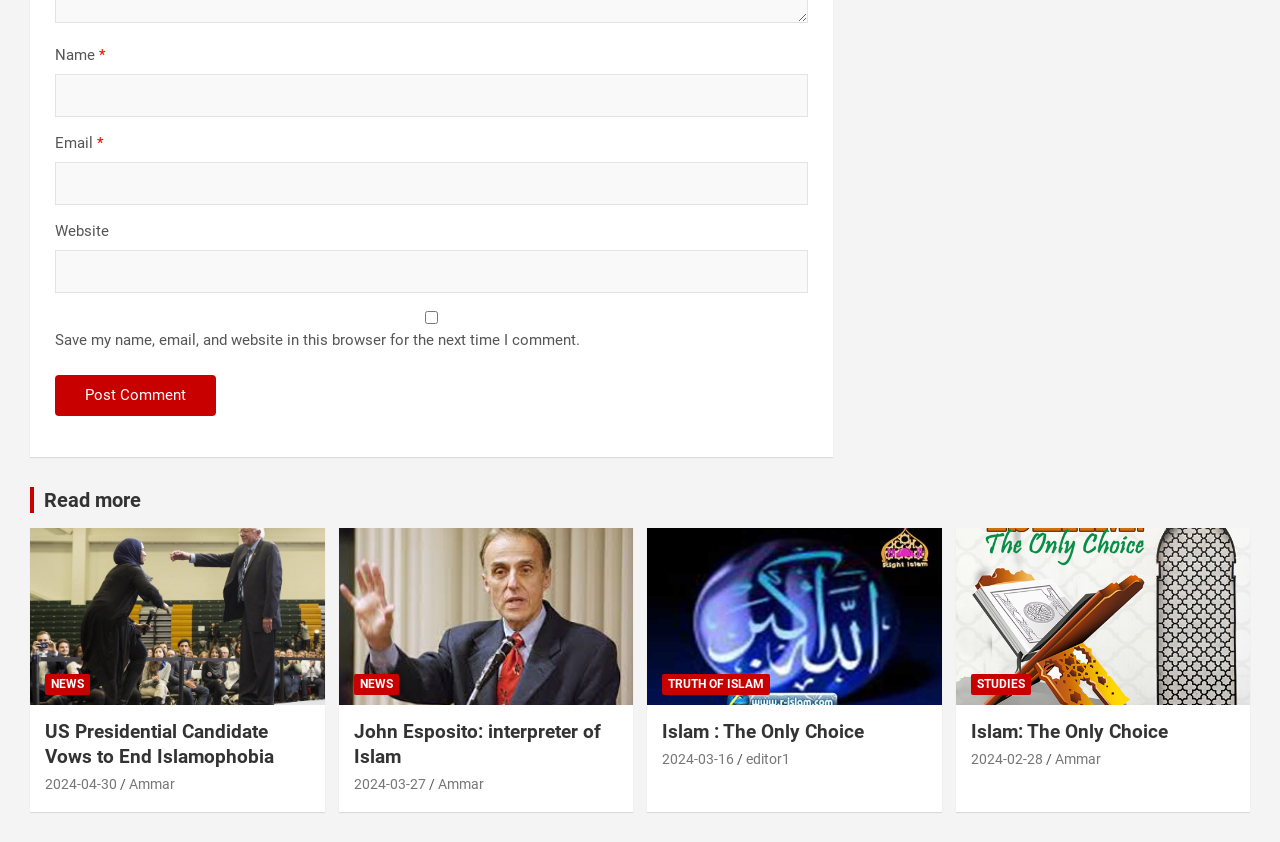Please give the bounding box coordinates of the area that should be clicked to fulfill the following instruction: "Check the 'Save my name, email, and website in this browser for the next time I comment.' checkbox". The coordinates should be in the format of four float numbers from 0 to 1, i.e., [left, top, right, bottom].

[0.043, 0.37, 0.632, 0.385]